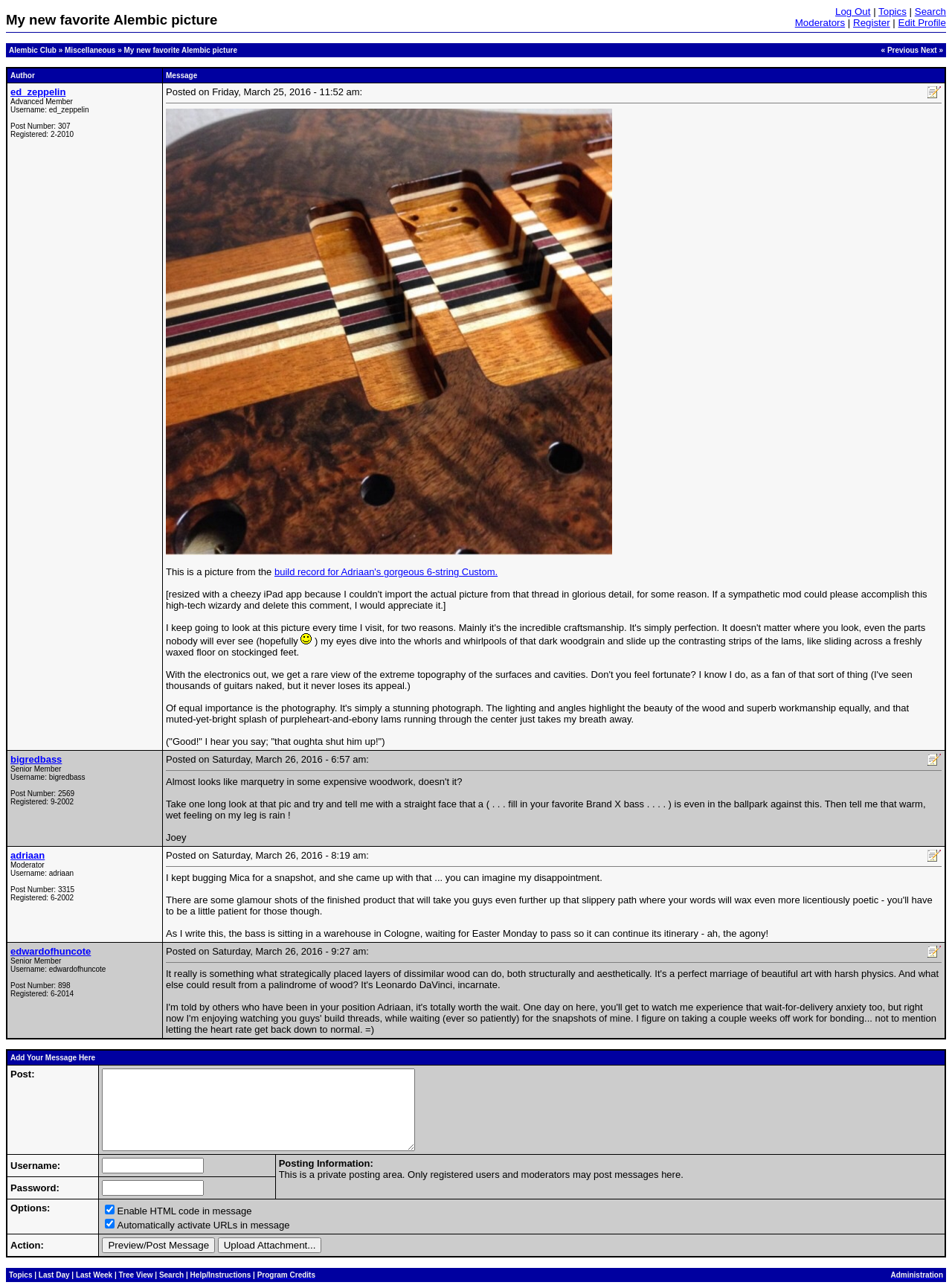What is the date of the first post?
Deliver a detailed and extensive answer to the question.

The date of the first post can be found in the first post, where it says 'Posted on Friday, March 25, 2016 - 11:52 am:'. This information is located in the first table cell of the first table row in the main content area.